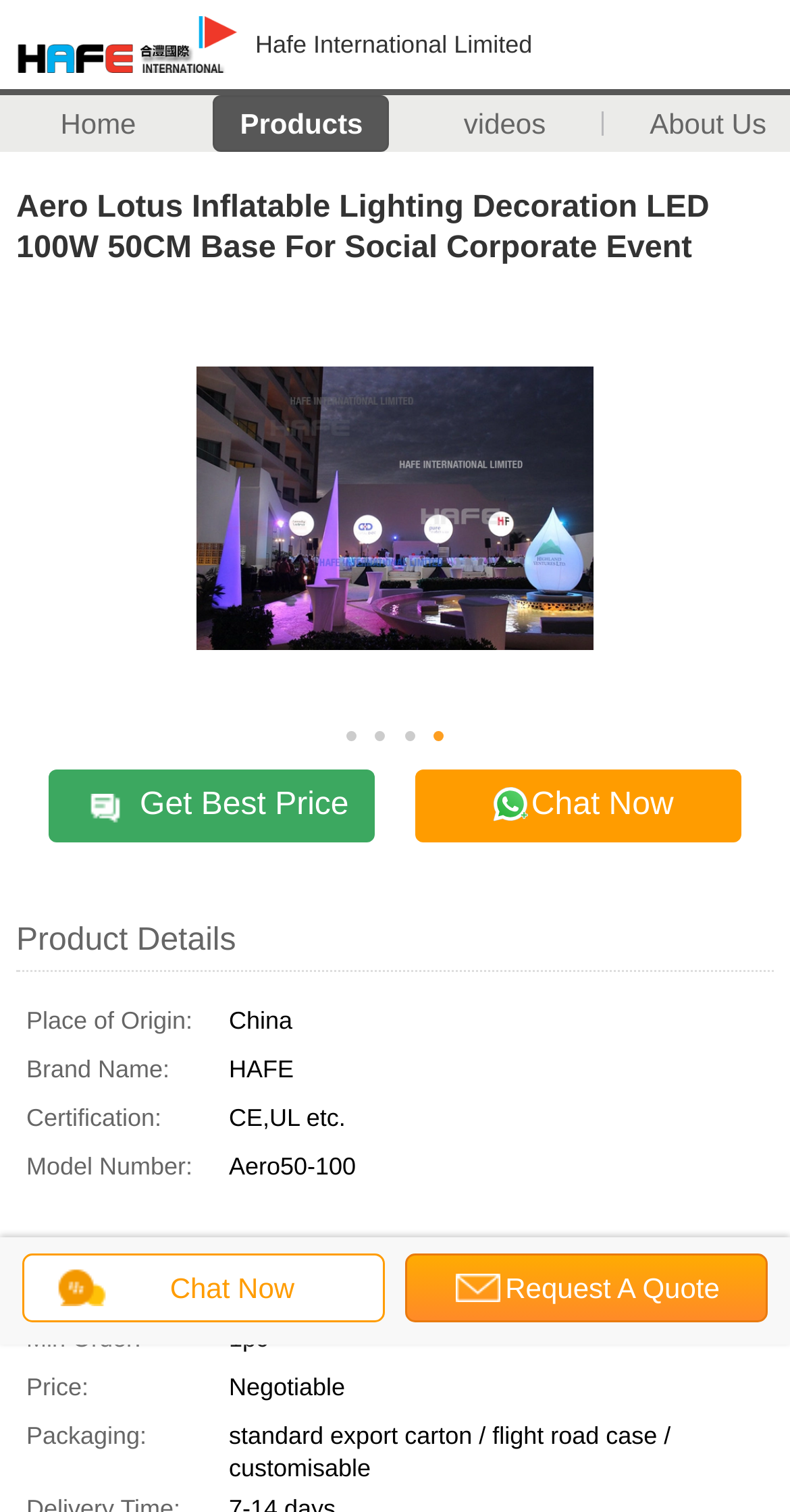Use a single word or phrase to answer the question: 
What is the model number of the product?

Aero50-100